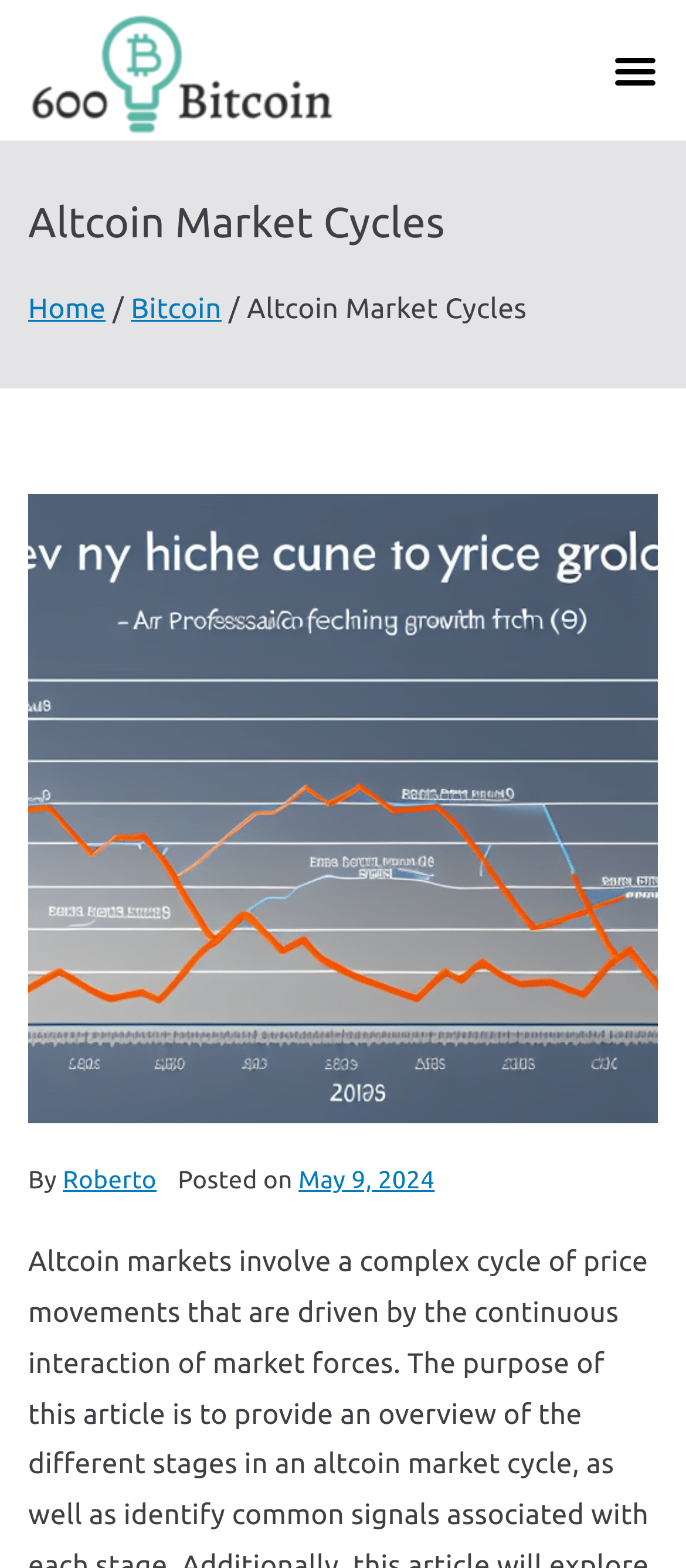When was the article posted?
Analyze the image and provide a thorough answer to the question.

The posting date of the article is mentioned below the main heading, and it is written as 'Posted on May 9, 2024'.